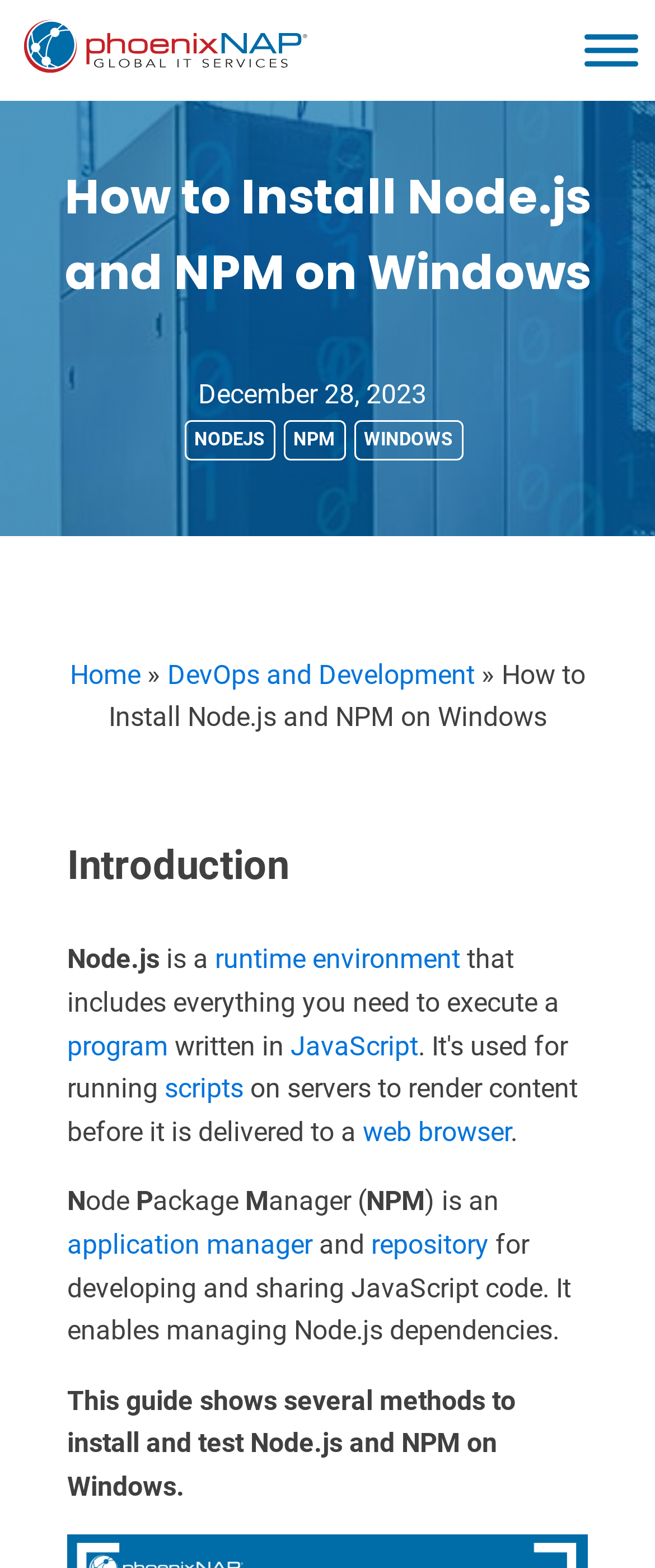Please pinpoint the bounding box coordinates for the region I should click to adhere to this instruction: "Read the recent post about getting audience’s attention with variable data".

None